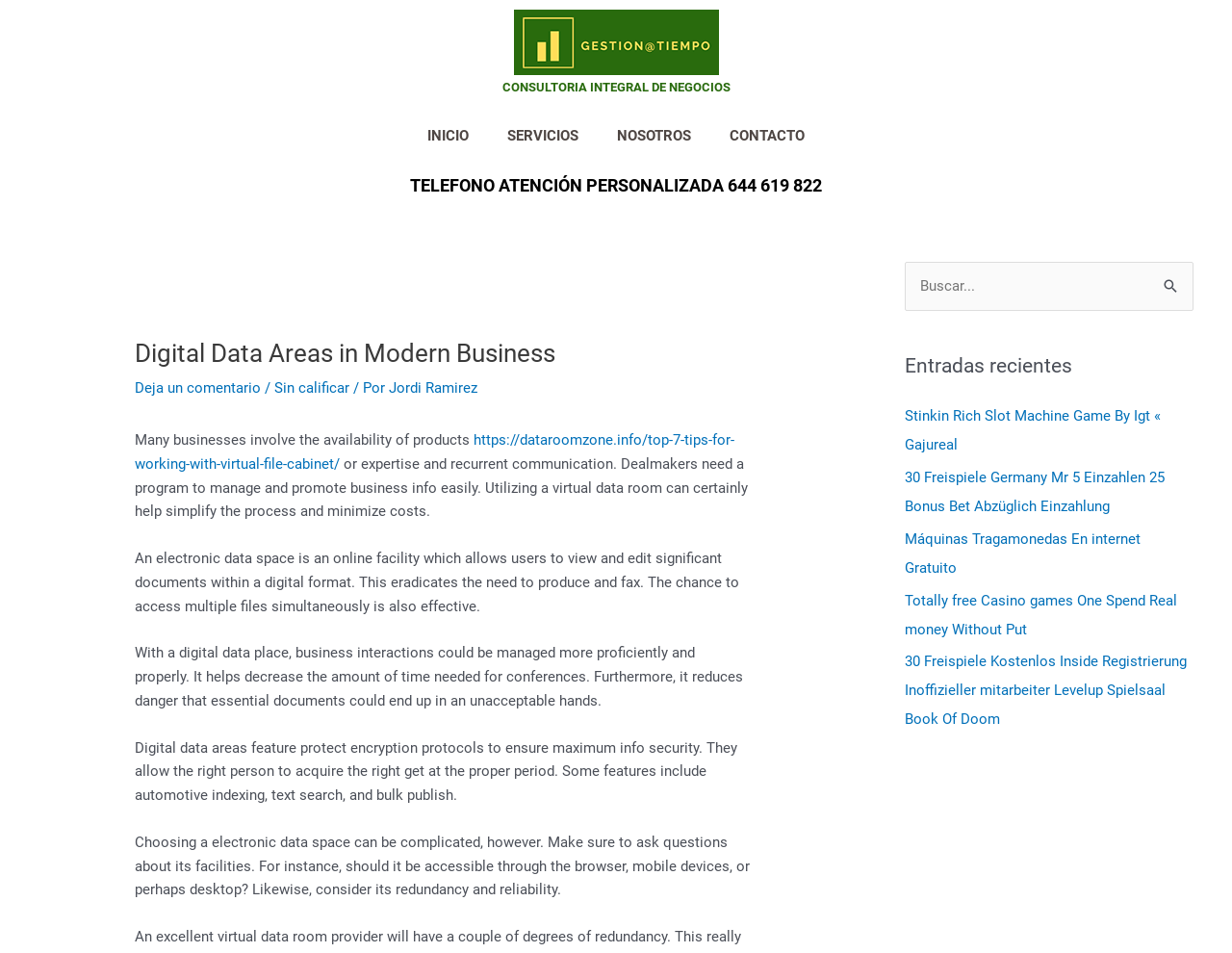Create an elaborate caption that covers all aspects of the webpage.

The webpage is titled "Digital Data Areas in Modern Business - Gestion a Tiempo" and has a prominent header section at the top with links to "INICIO", "SERVICIOS", "NOSOTROS", and "CONTACTO". Below this header section, there is a large heading that reads "TELEFONO ATENCIÓN PERSONALIZADA 644 619 822" spanning almost the entire width of the page.

The main content of the page is divided into two sections. On the left side, there is a long article discussing the importance of digital data rooms in modern business. The article is divided into several paragraphs, each describing the benefits of using digital data rooms, such as simplifying the process, minimizing costs, and ensuring maximum information security. The article also mentions the features of digital data rooms, including secure encryption protocols, automatic indexing, and text search.

On the right side of the page, there are two complementary sections. The top section contains a search bar with a label "Buscar por:" and a button to initiate the search. Below this search bar, there is a section titled "Entradas recientes" (Recent Entries) that lists five links to recent articles or blog posts, each with a brief title.

Throughout the page, there are several links and buttons, including a link to a related article "https://dataroomzone.info/top-7-tips-for-working-with-virtual-file-cabinet/" and a link to leave a comment. The page also has a few static text elements, including a brief description of digital data rooms and their benefits.